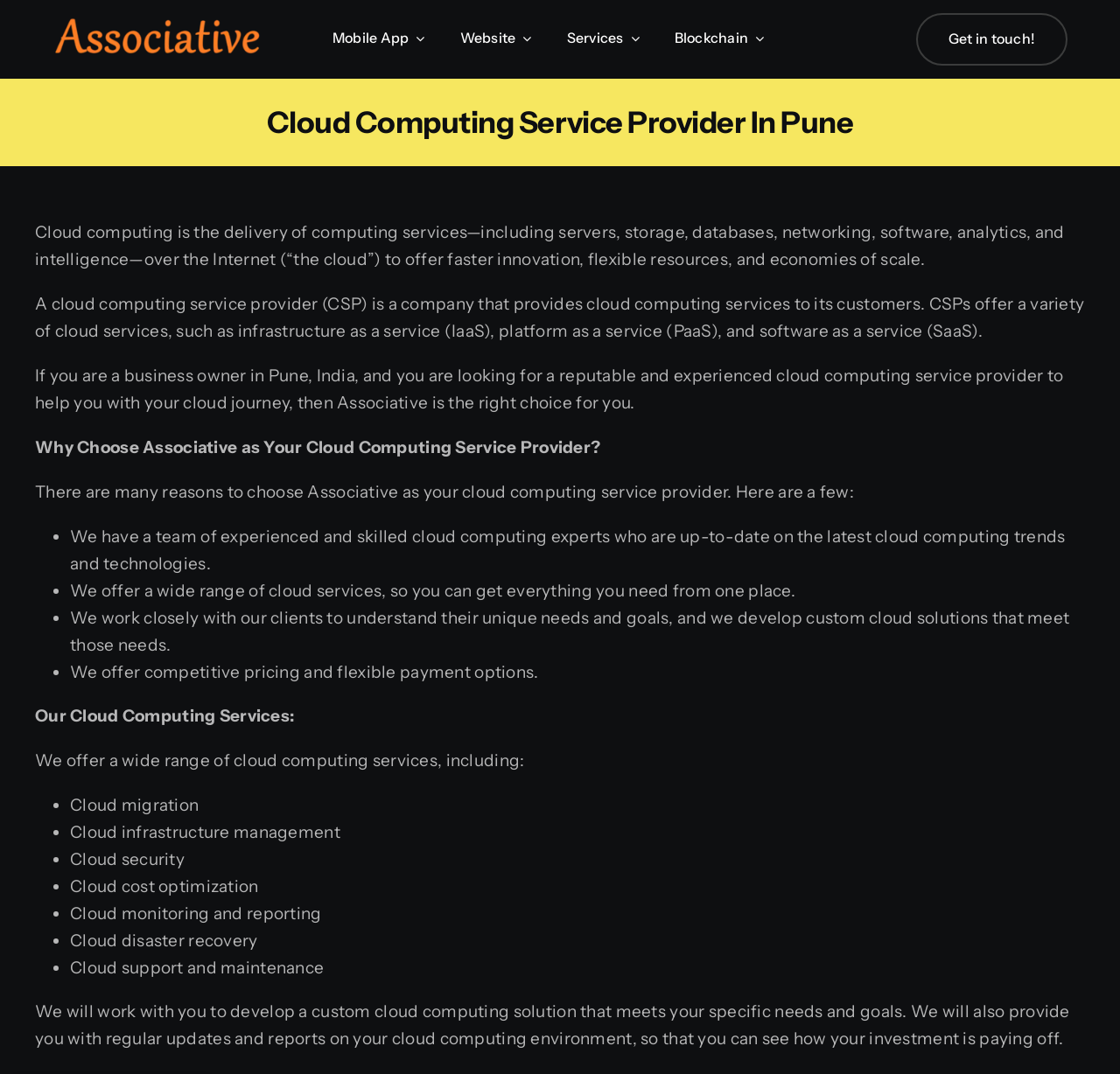What is cloud computing?
Utilize the image to construct a detailed and well-explained answer.

According to the webpage, cloud computing is the delivery of computing services—including servers, storage, databases, networking, software, analytics, and intelligence—over the Internet (“the cloud”) to offer faster innovation, flexible resources, and economies of scale. This definition is provided in the StaticText element 'Cloud computing is the delivery of computing services—including servers, storage, databases, networking, software, analytics, and intelligence—over the Internet (“the cloud”) to offer faster innovation, flexible resources, and economies of scale.' on the webpage.